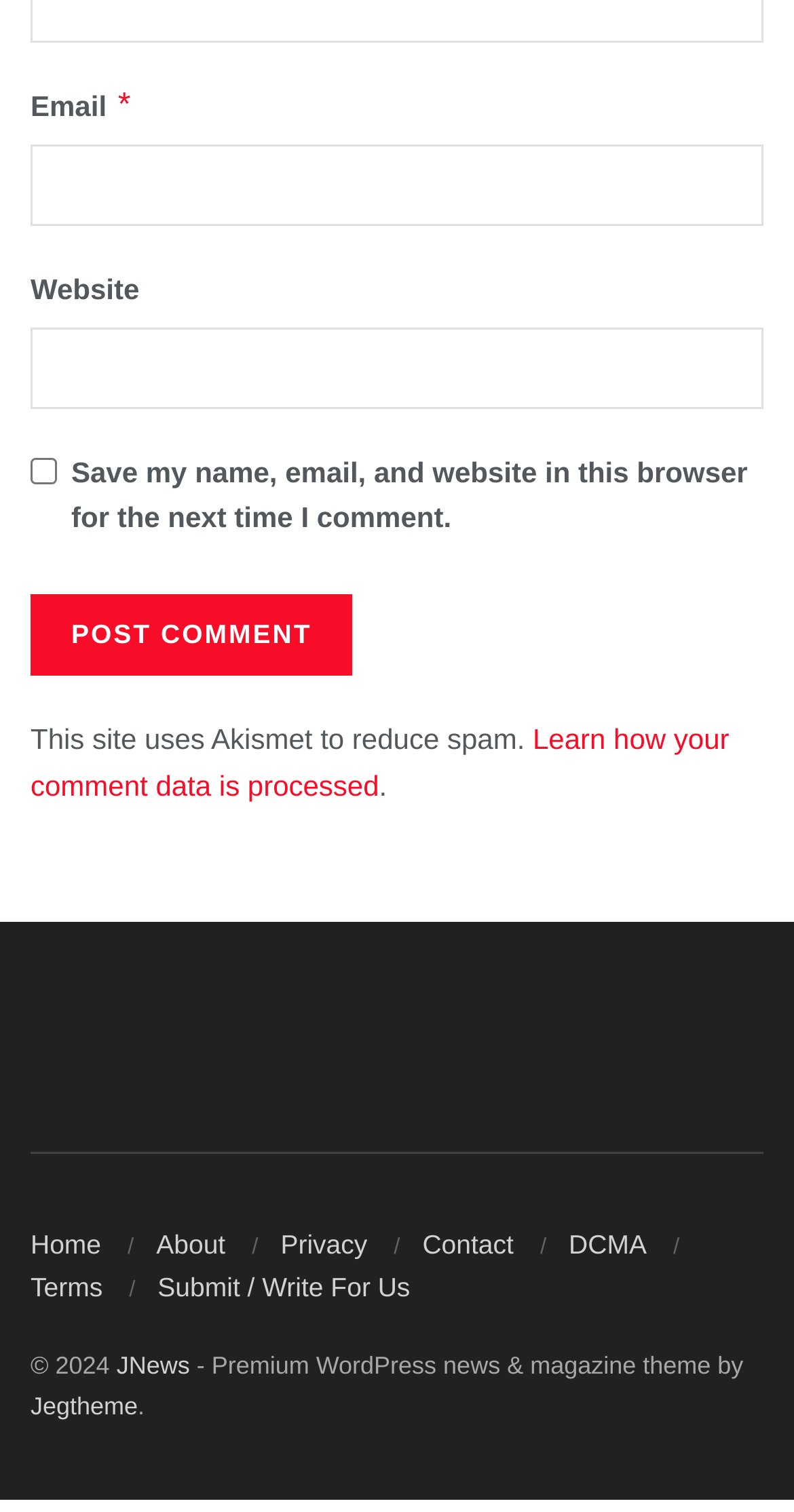Given the webpage screenshot, identify the bounding box of the UI element that matches this description: "parent_node: Website name="url"".

[0.038, 0.223, 0.962, 0.277]